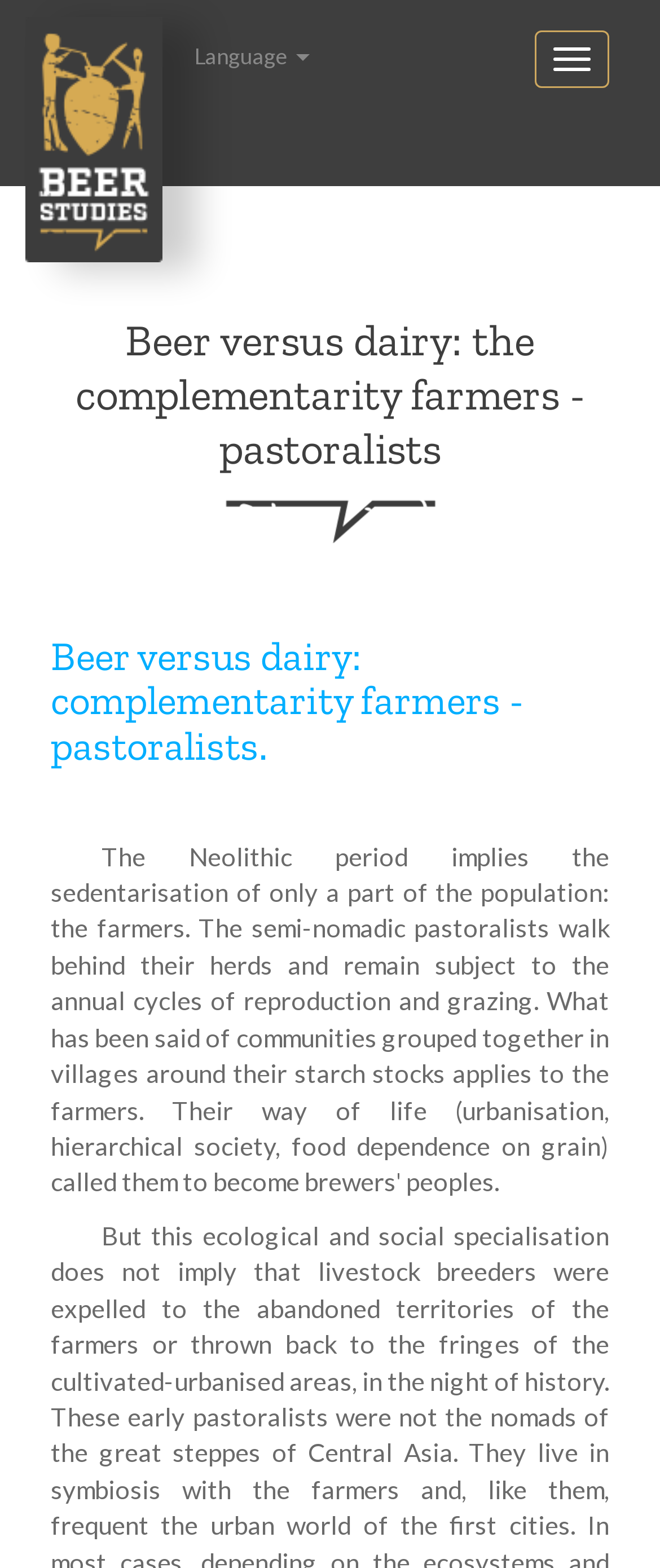Please find and report the primary heading text from the webpage.

Beer versus dairy: the complementarity farmers - pastoralists